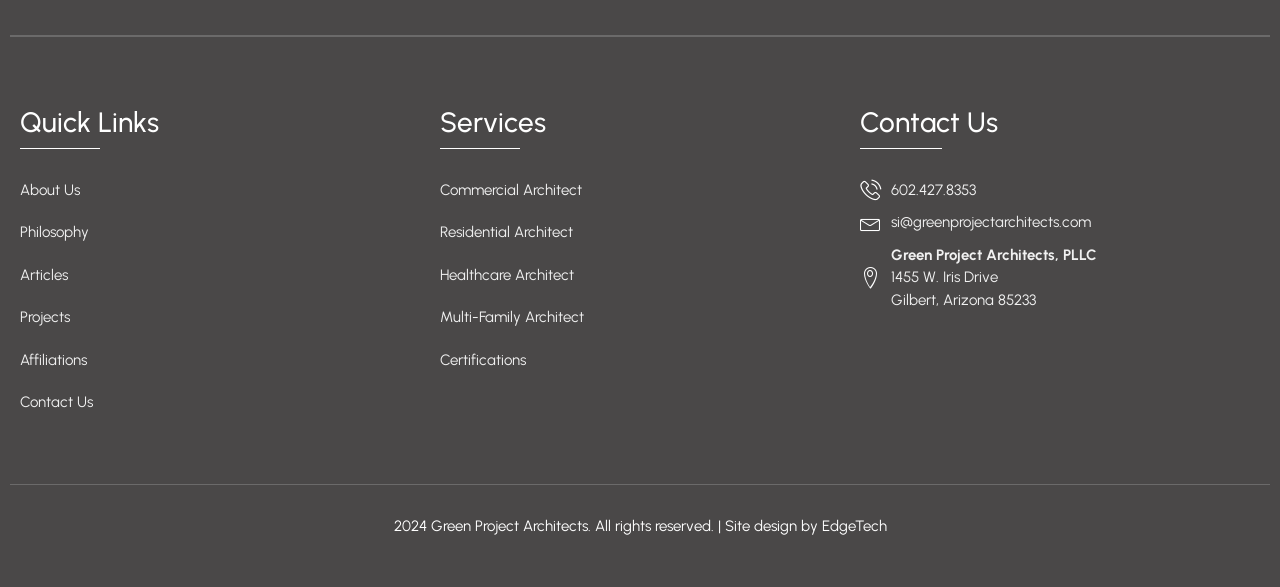Identify the bounding box coordinates of the section to be clicked to complete the task described by the following instruction: "view about us page". The coordinates should be four float numbers between 0 and 1, formatted as [left, top, right, bottom].

[0.016, 0.304, 0.328, 0.343]